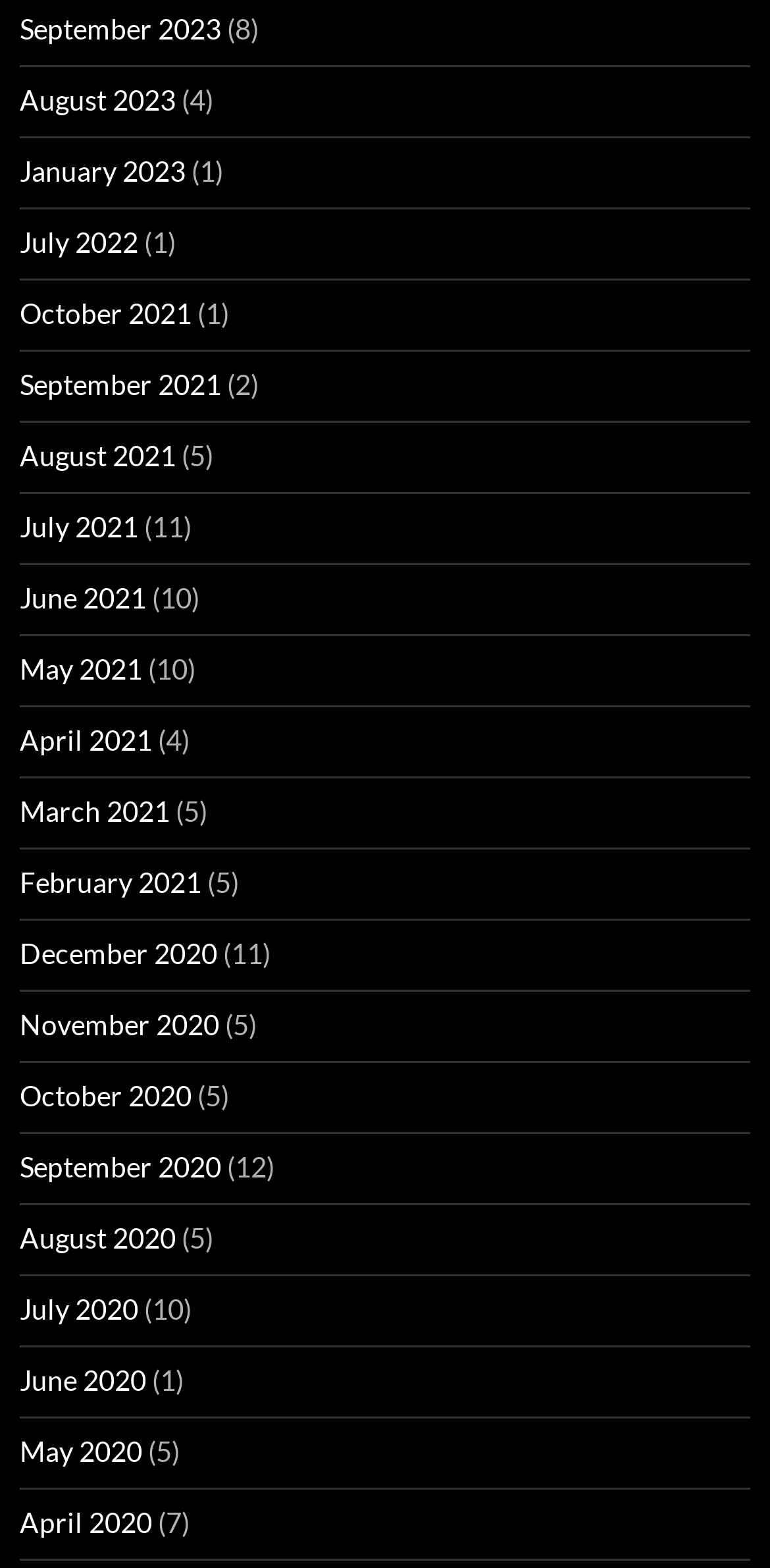How many months have only one entry?
Please provide a detailed answer to the question.

I looked at the StaticText elements with numbers in parentheses and found that two months, January 2023 and June 2020, have only one entry.